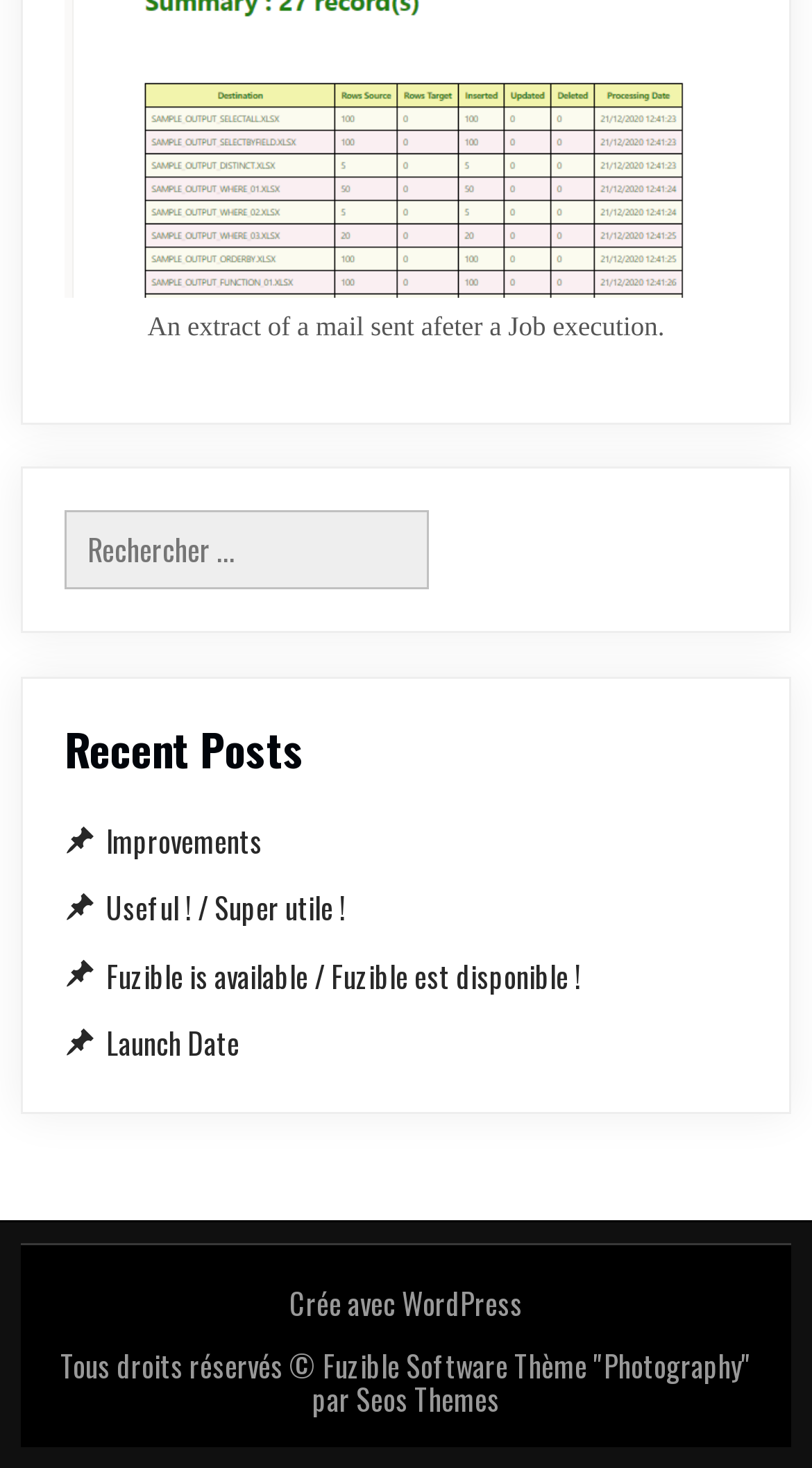What is the purpose of the search box?
Please provide an in-depth and detailed response to the question.

The search box is located below the 'Recent Posts' heading and has a label 'Rechercher :' which indicates that it is used to search for something on the website.